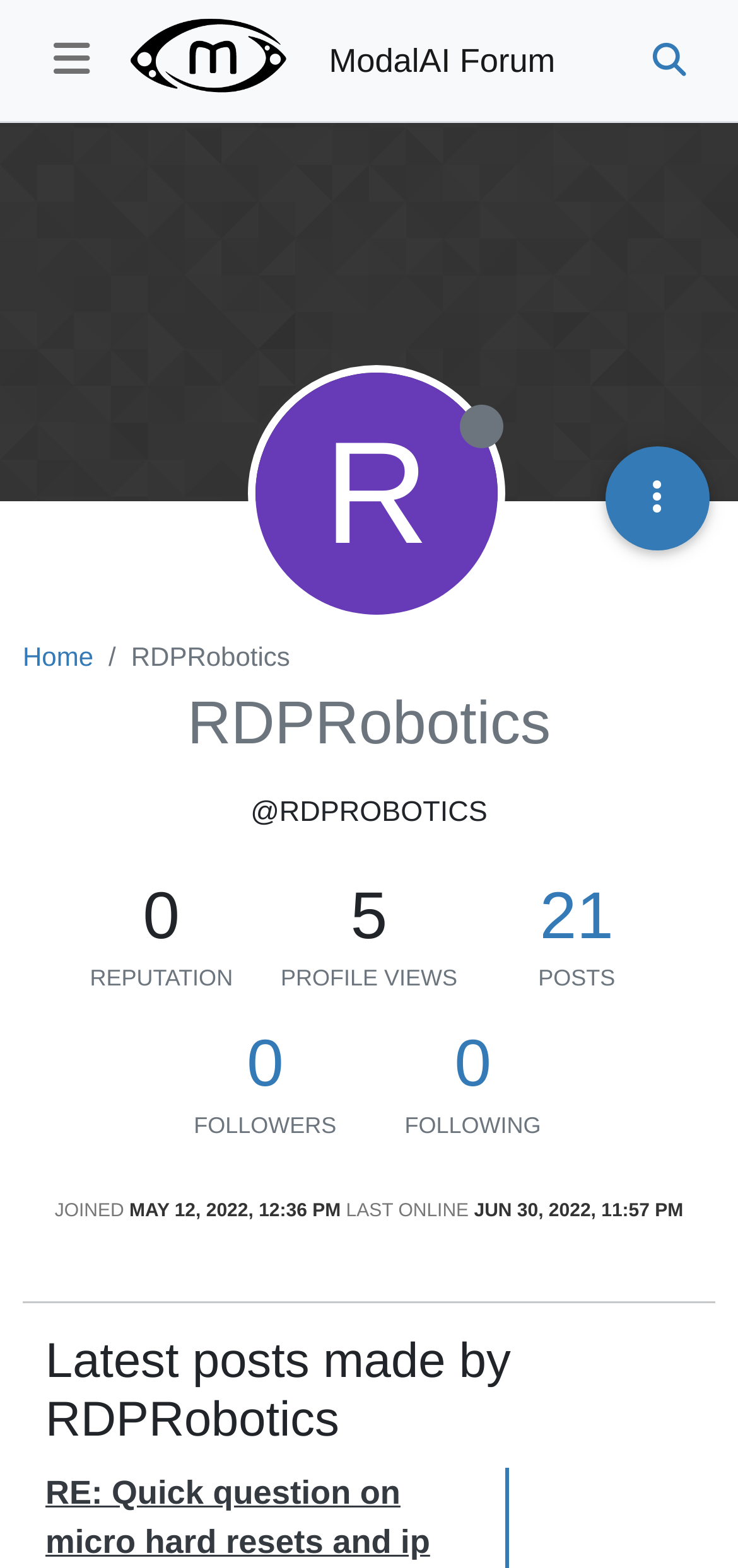How many posts has RDPRobotics made?
Provide a one-word or short-phrase answer based on the image.

21